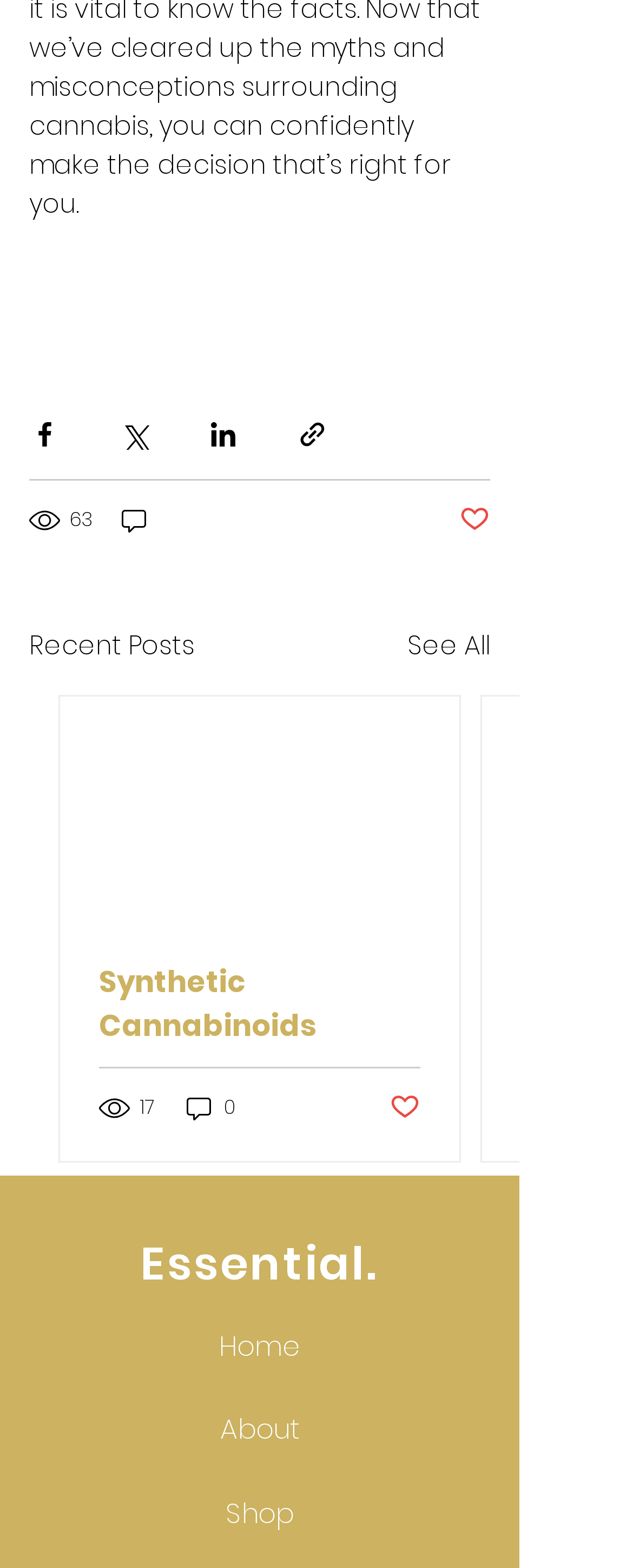What is the status of the like button for the first post?
Answer the question in as much detail as possible.

The status of the like button for the first post is 'Not liked', which is indicated by the button 'Post not marked as liked'.